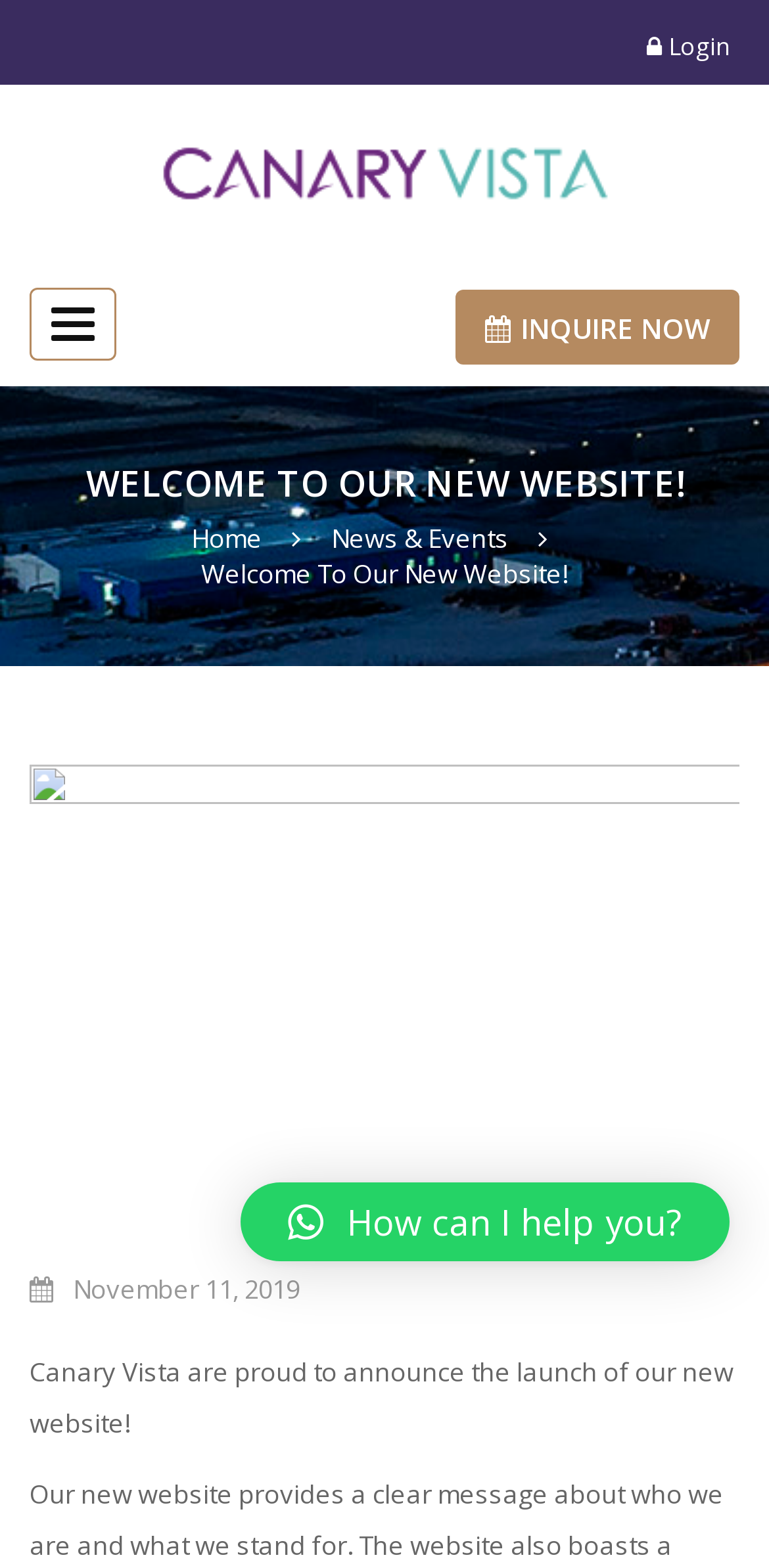Provide a brief response to the question below using a single word or phrase: 
What is the name of the compound?

Canary Vista